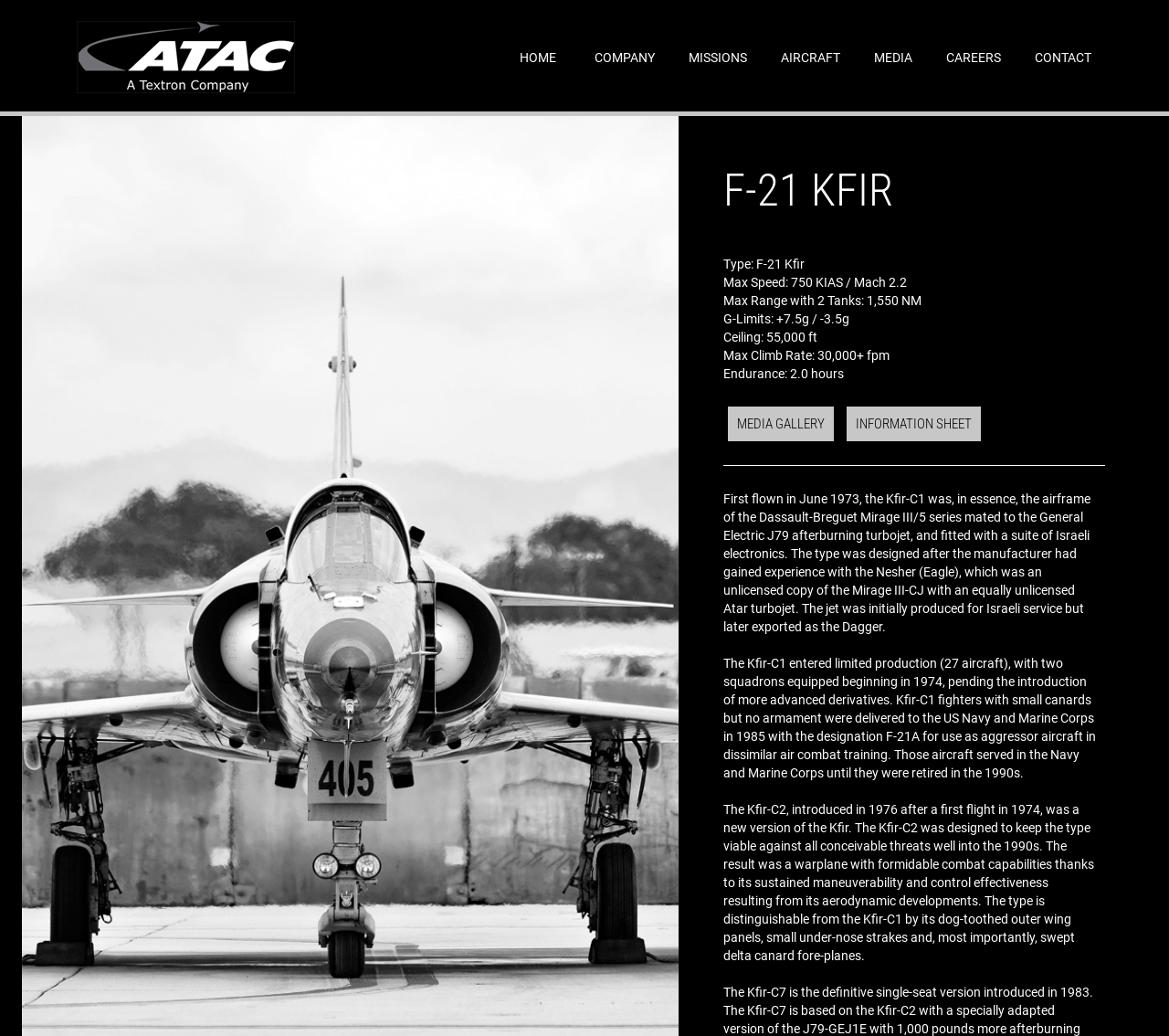Can you find the bounding box coordinates for the UI element given this description: "Contact"? Provide the coordinates as four float numbers between 0 and 1: [left, top, right, bottom].

[0.869, 0.037, 0.95, 0.074]